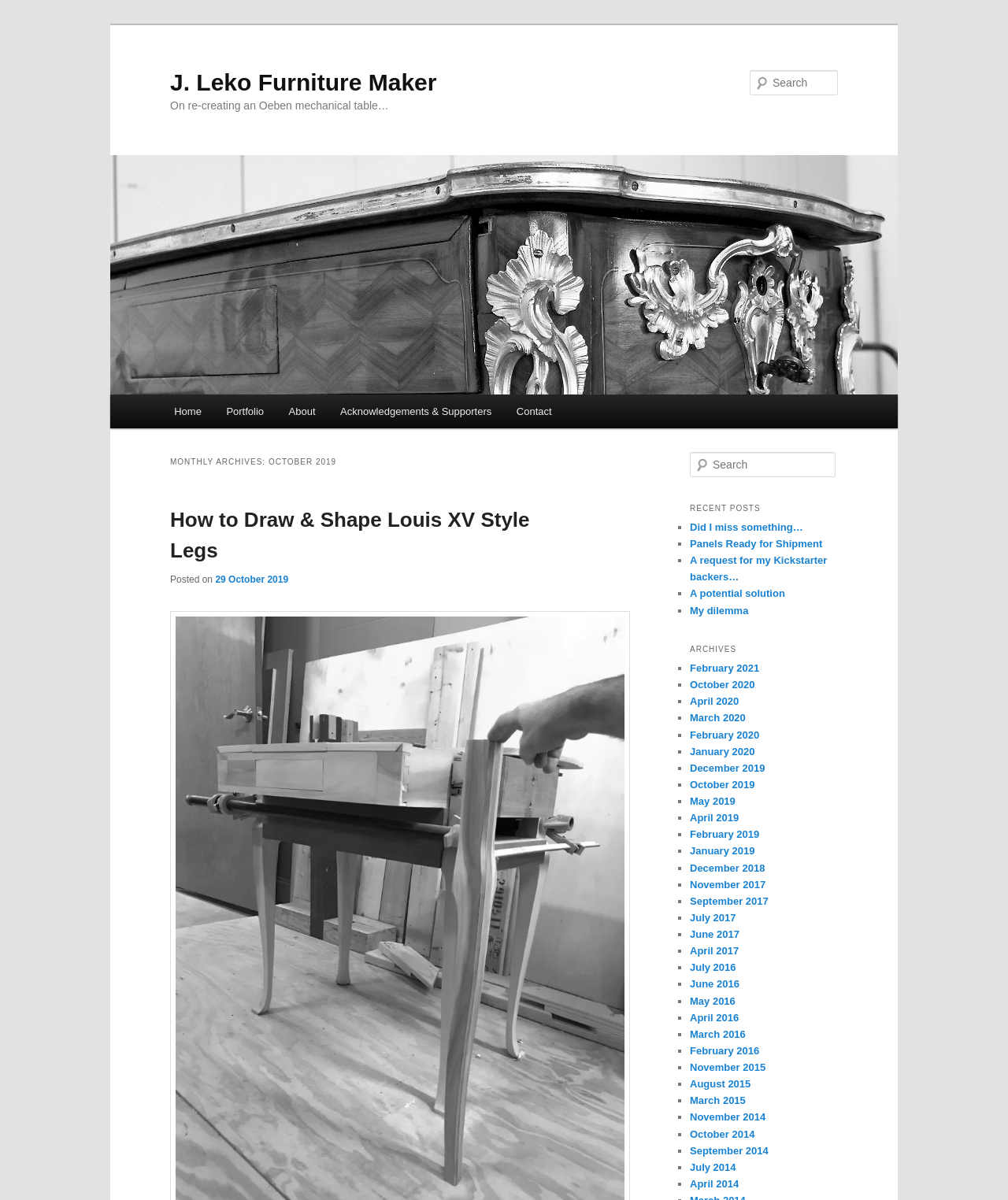Locate the bounding box coordinates of the element I should click to achieve the following instruction: "Search for something".

[0.744, 0.058, 0.831, 0.079]